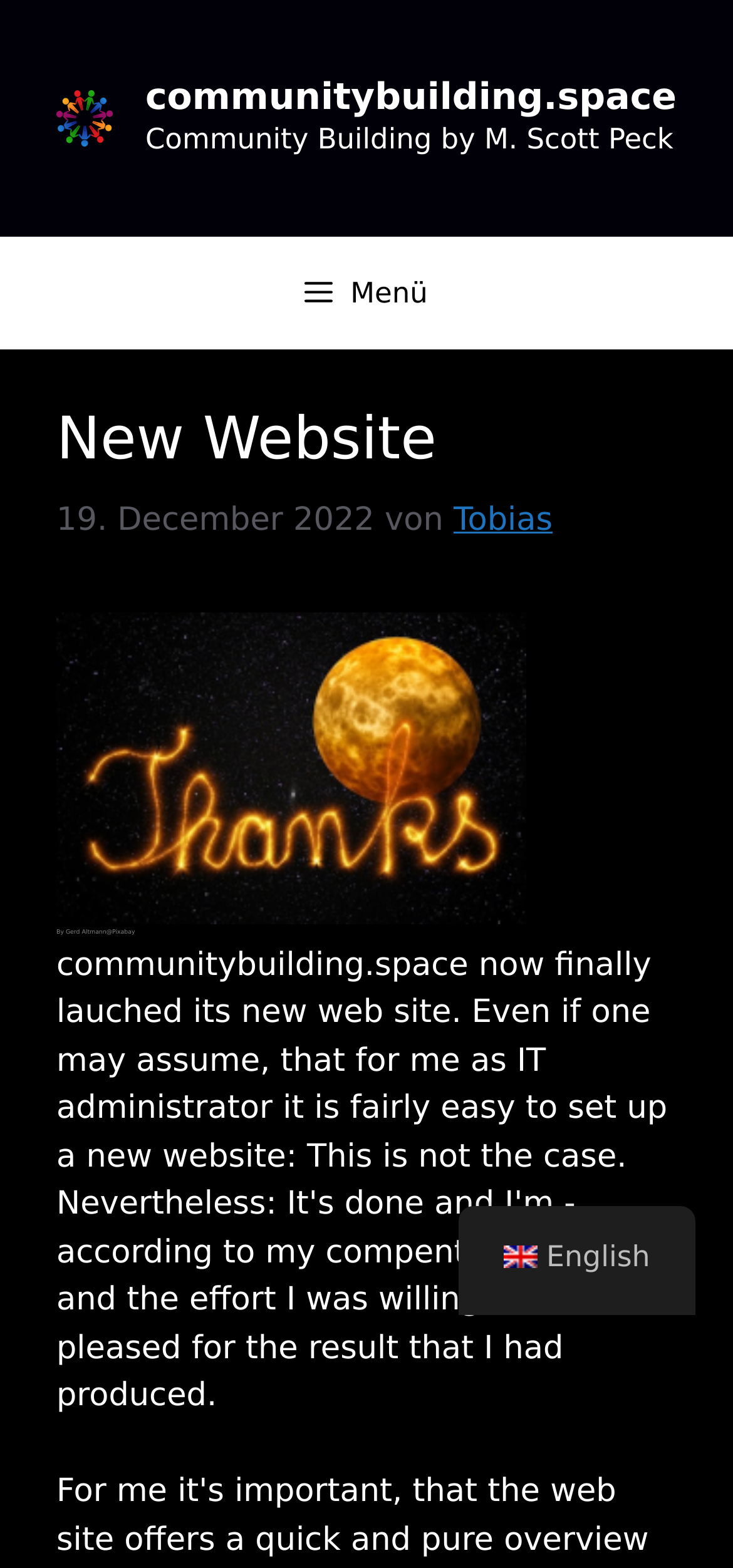Please locate the bounding box coordinates of the element's region that needs to be clicked to follow the instruction: "View the 'Thank-You' image". The bounding box coordinates should be provided as four float numbers between 0 and 1, i.e., [left, top, right, bottom].

[0.077, 0.391, 0.718, 0.59]